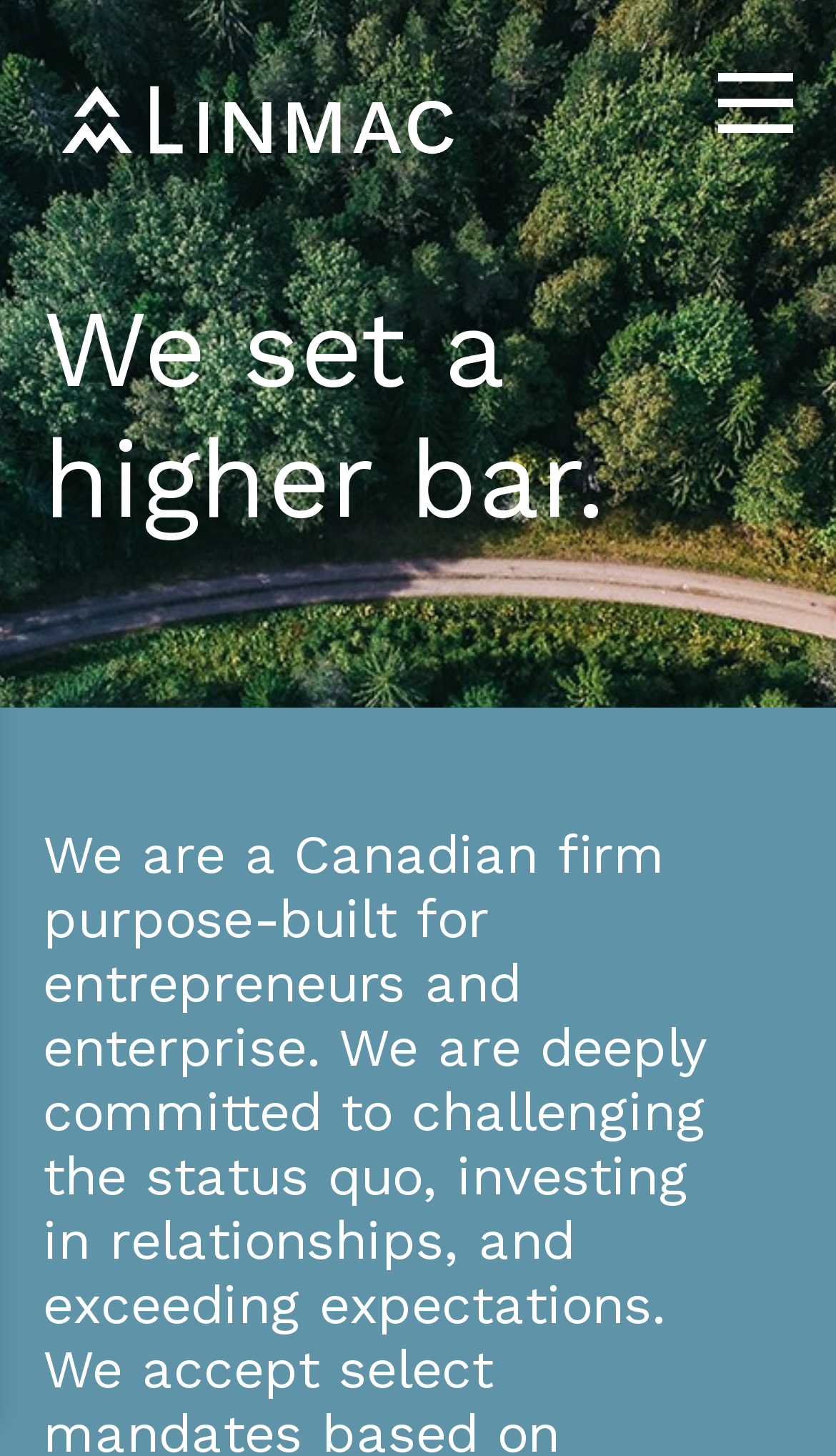Please determine the bounding box coordinates, formatted as (top-left x, top-left y, bottom-right x, bottom-right y), with all values as floating point numbers between 0 and 1. Identify the bounding box of the region described as: name="submit" value="Post Comment"

None